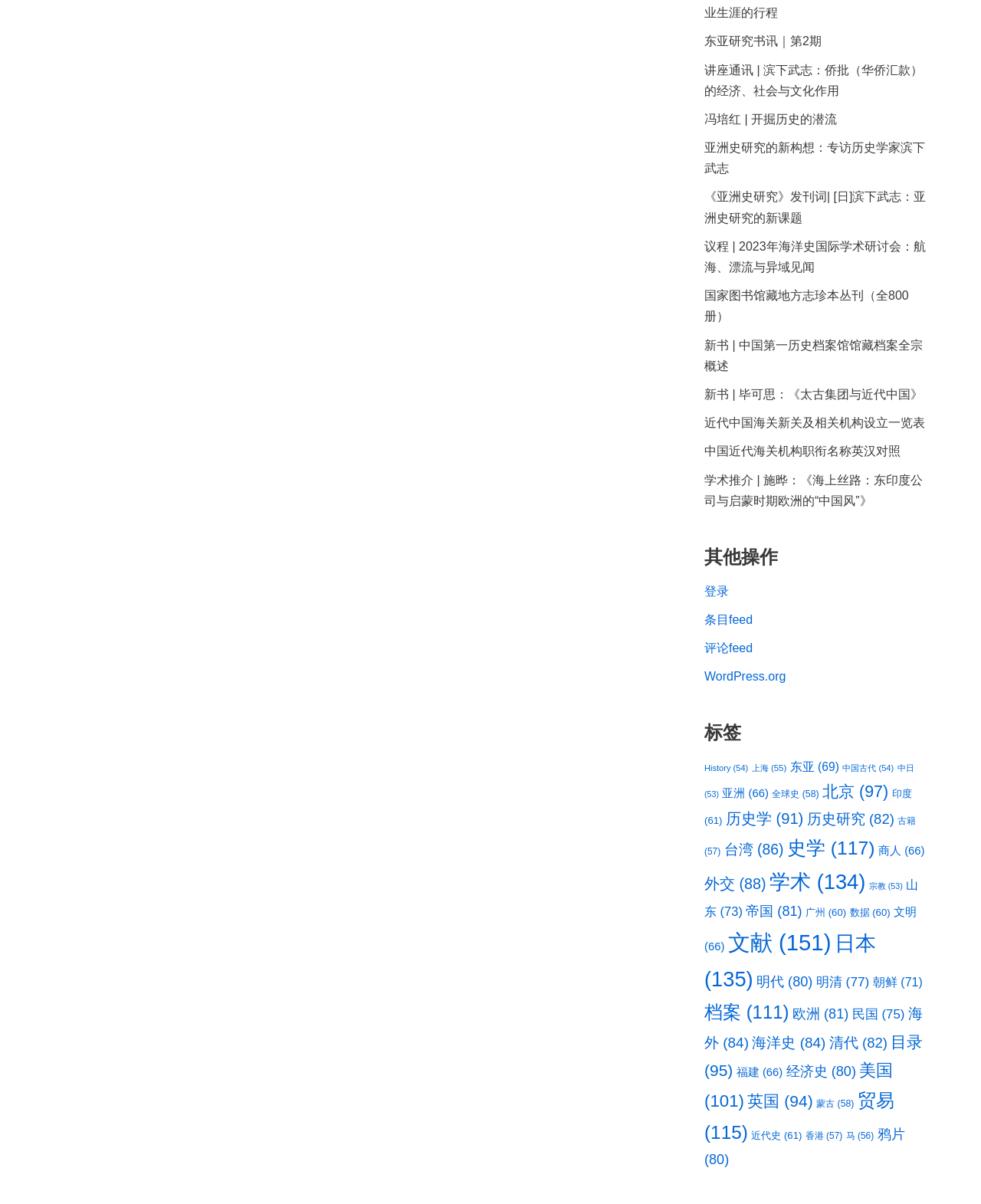Please find the bounding box coordinates of the element that must be clicked to perform the given instruction: "Browse the history category". The coordinates should be four float numbers from 0 to 1, i.e., [left, top, right, bottom].

[0.718, 0.634, 0.763, 0.642]